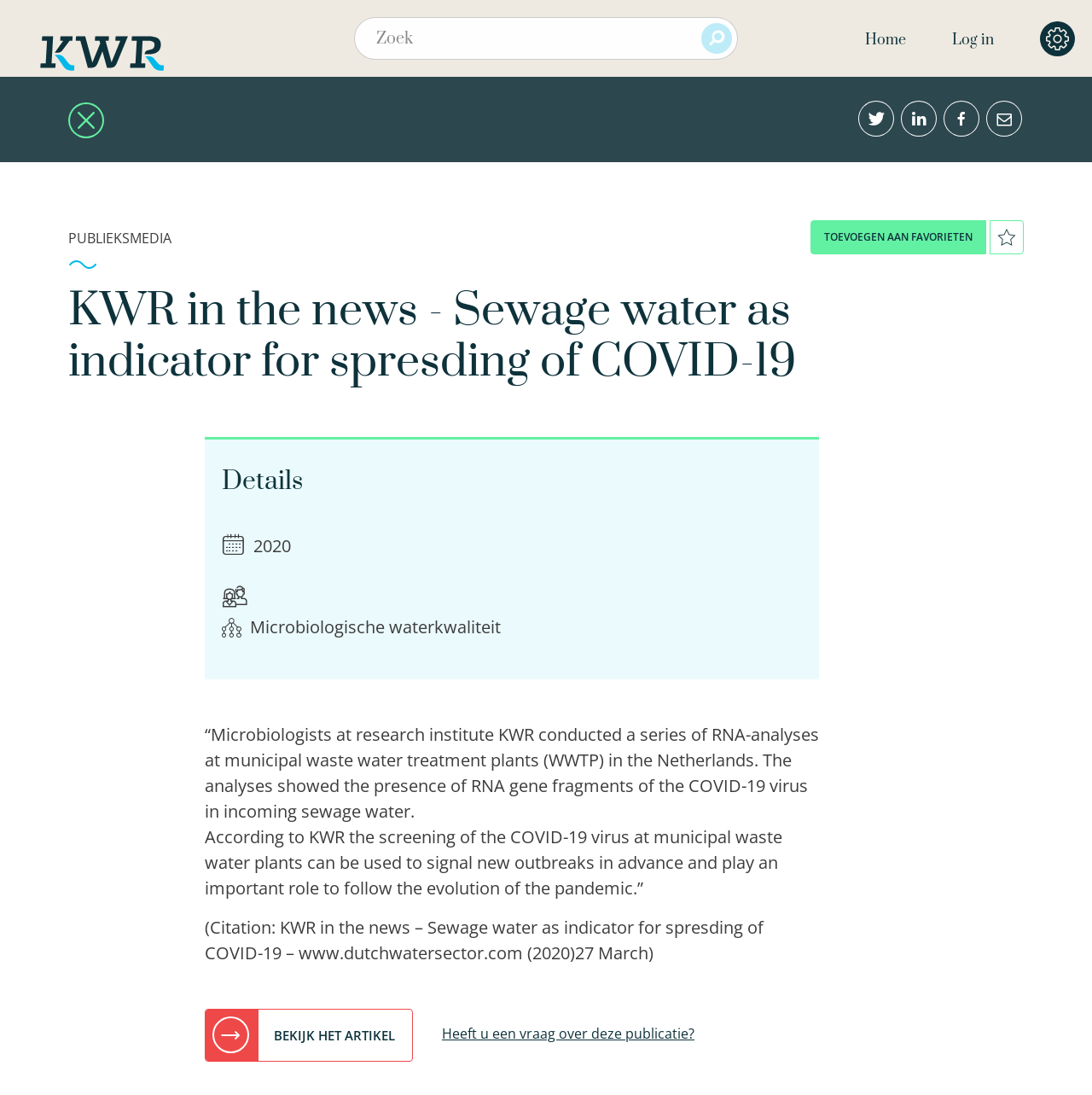Please answer the following question using a single word or phrase: 
What is the function of the button with the '' icon?

Search